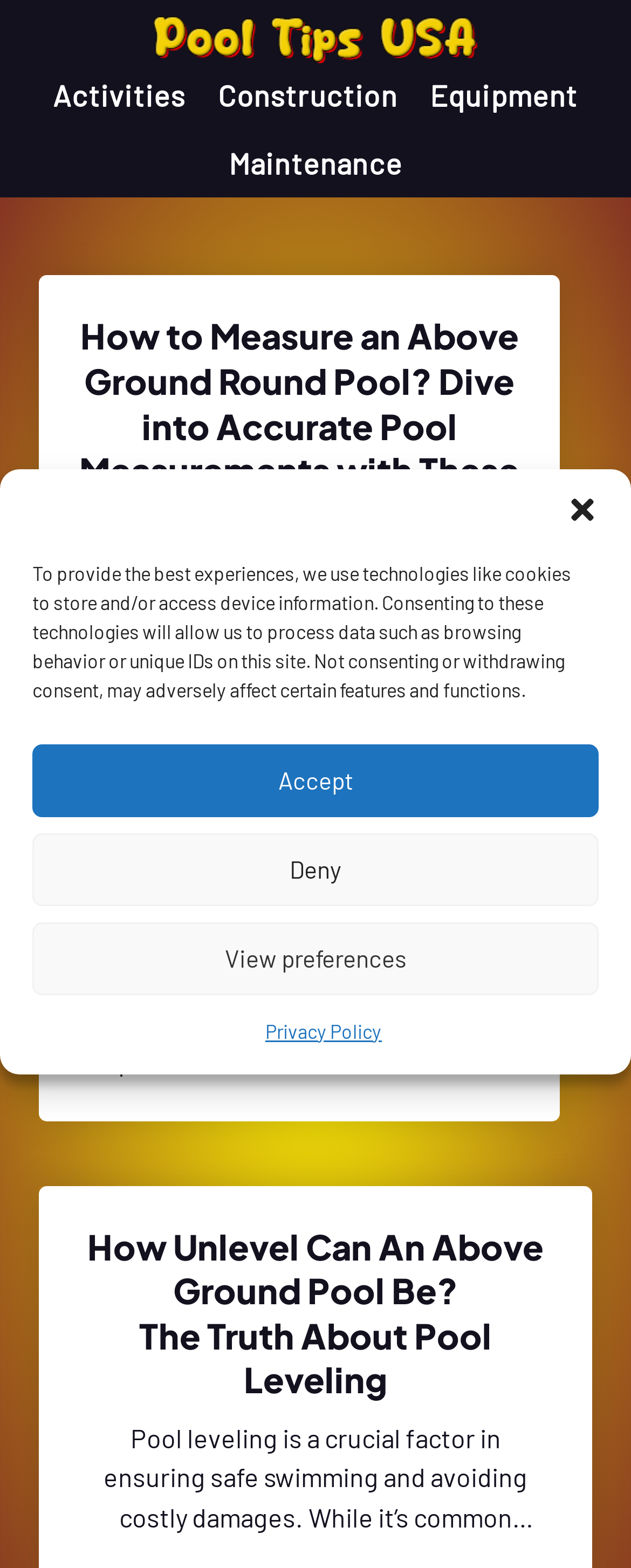Identify the bounding box coordinates of the specific part of the webpage to click to complete this instruction: "Navigate to the Activities page".

[0.084, 0.05, 0.294, 0.073]